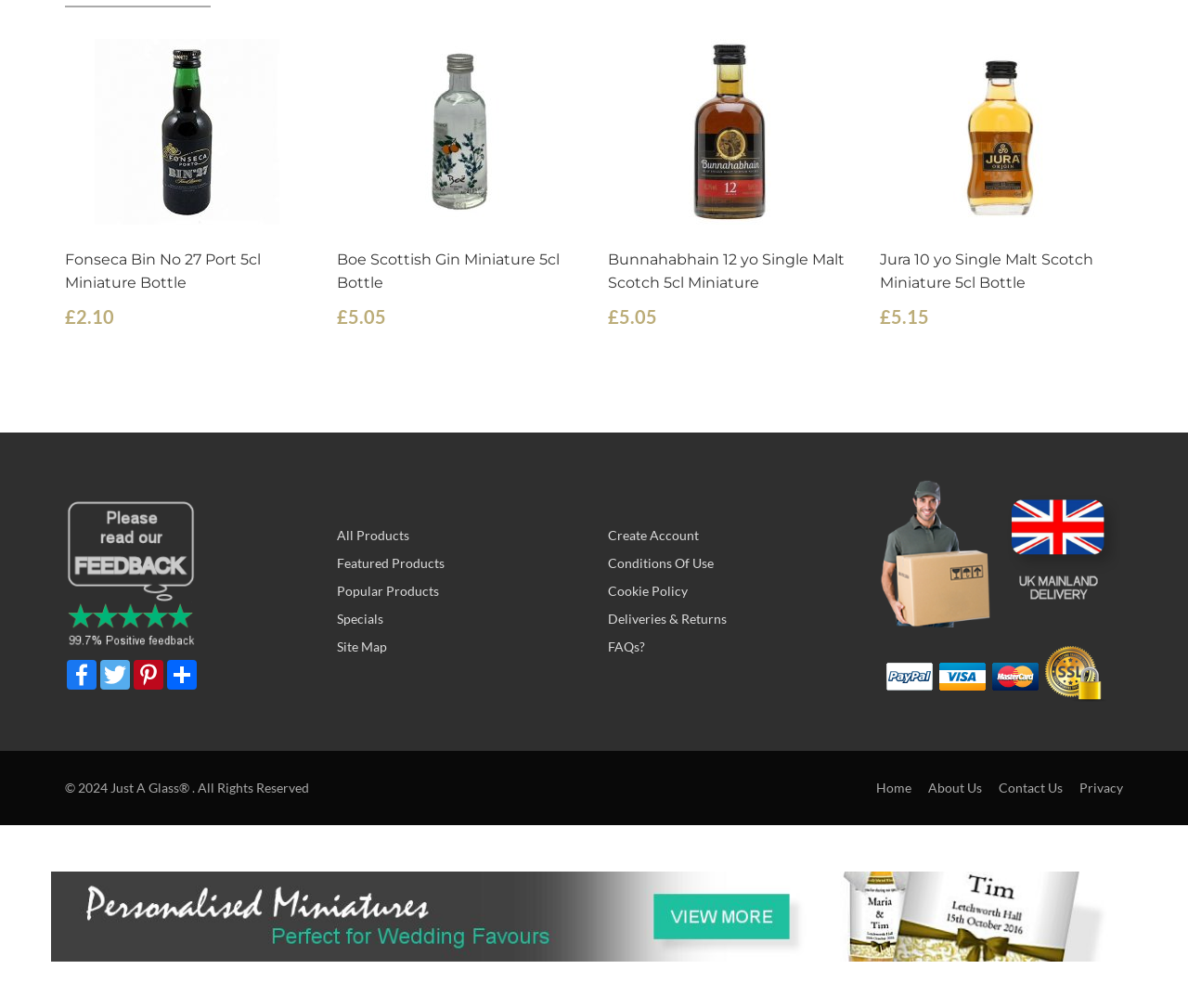Pinpoint the bounding box coordinates of the element to be clicked to execute the instruction: "Go to Home page".

[0.738, 0.773, 0.767, 0.789]